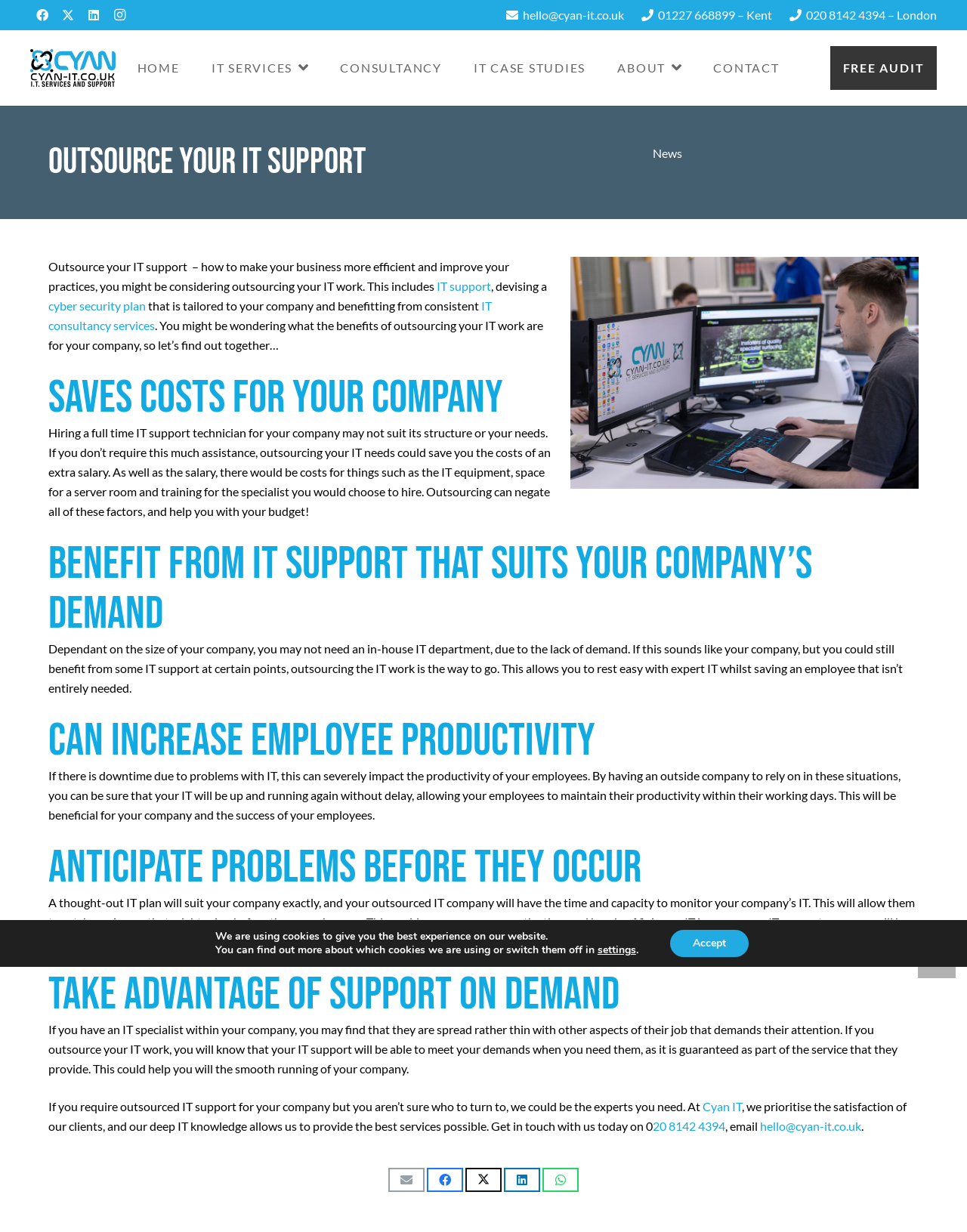What is the purpose of having an IT plan?
Look at the screenshot and respond with one word or a short phrase.

Anticipate problems